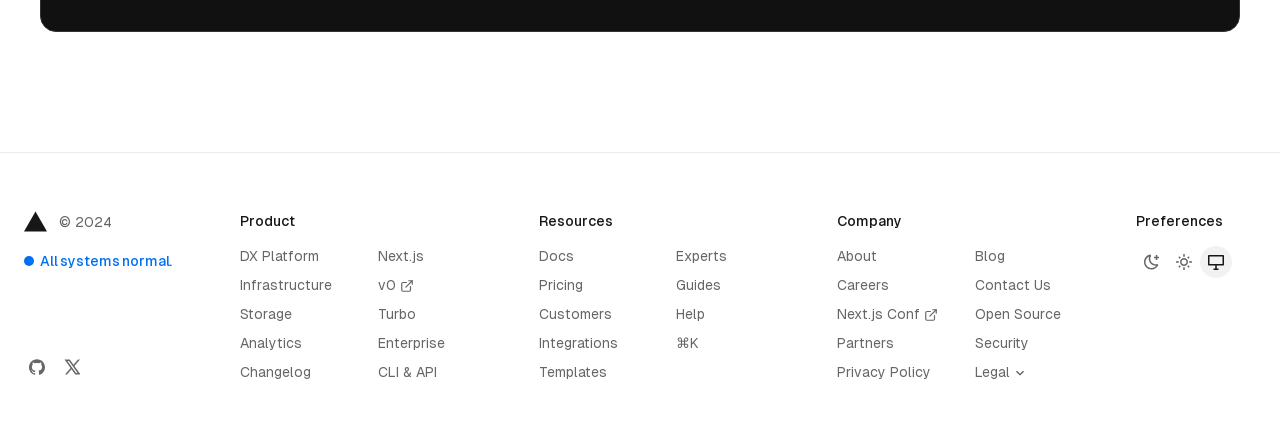Using the description: "aria-label="X formerly known as Twitter"", determine the UI element's bounding box coordinates. Ensure the coordinates are in the format of four float numbers between 0 and 1, i.e., [left, top, right, bottom].

[0.048, 0.818, 0.065, 0.869]